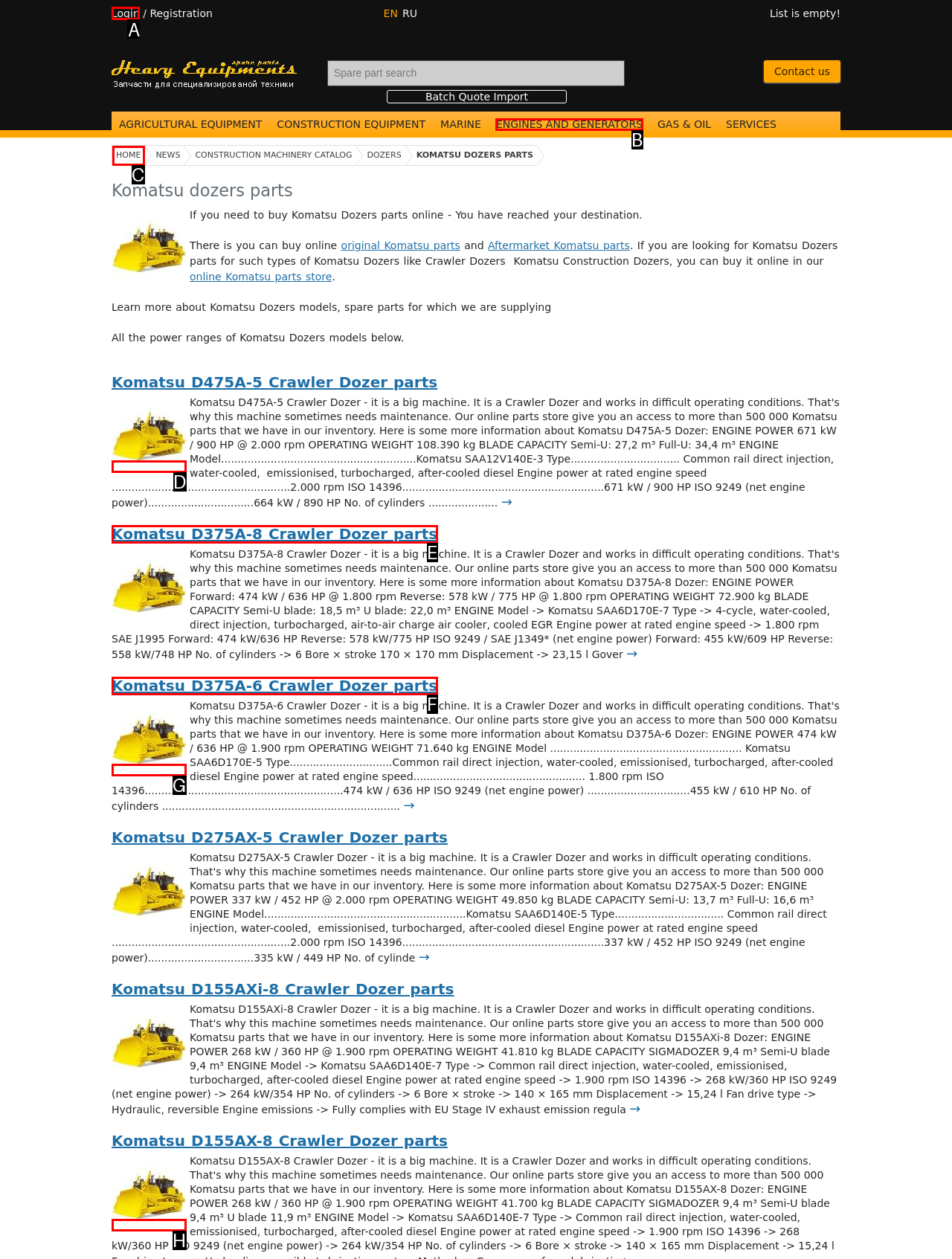Select the correct option based on the description: Login
Answer directly with the option’s letter.

A